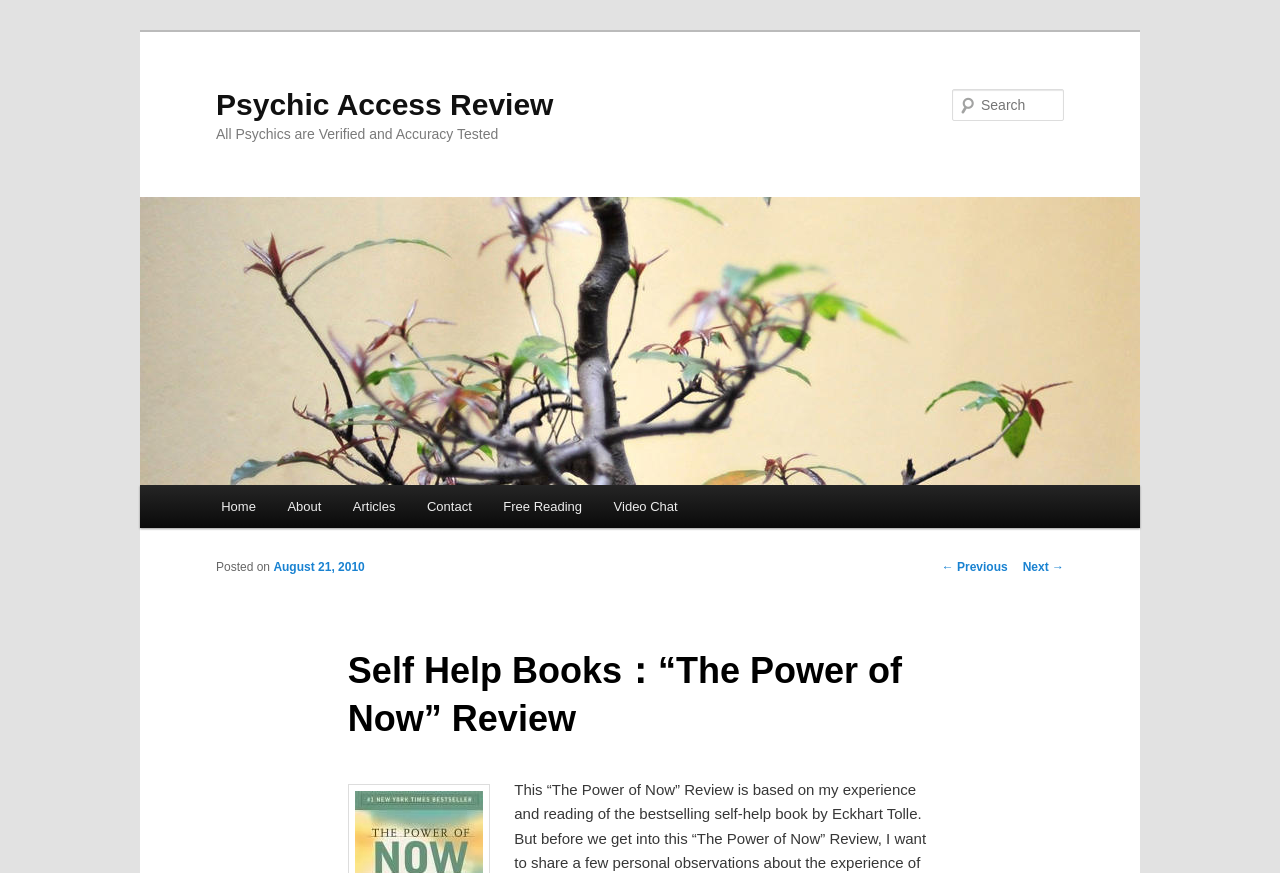Provide the bounding box coordinates of the UI element this sentence describes: "August 21, 2010".

[0.214, 0.642, 0.285, 0.658]